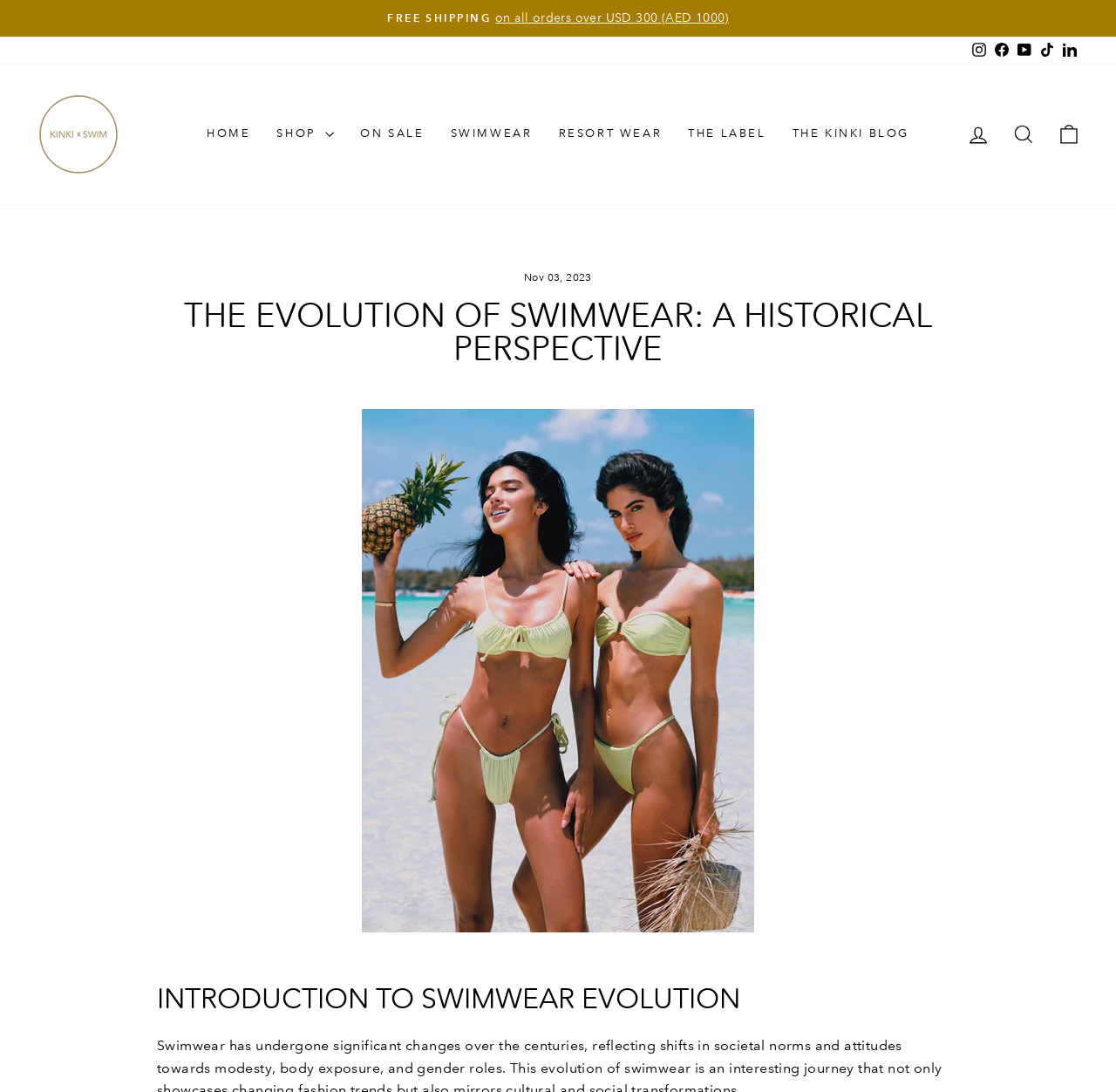Determine the bounding box coordinates for the region that must be clicked to execute the following instruction: "Buy the latest types of pasta packaging types".

None